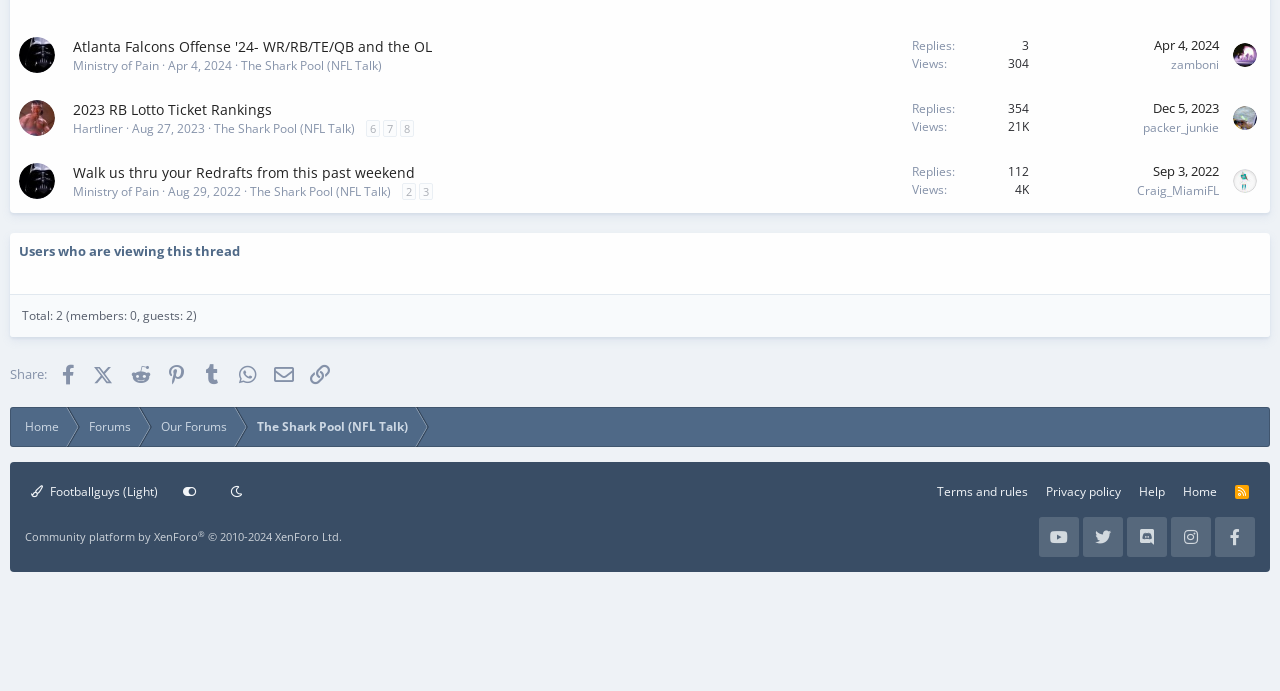Can you find the bounding box coordinates for the UI element given this description: "X (Twitter)"? Provide the coordinates as four float numbers between 0 and 1: [left, top, right, bottom].

[0.067, 0.517, 0.094, 0.565]